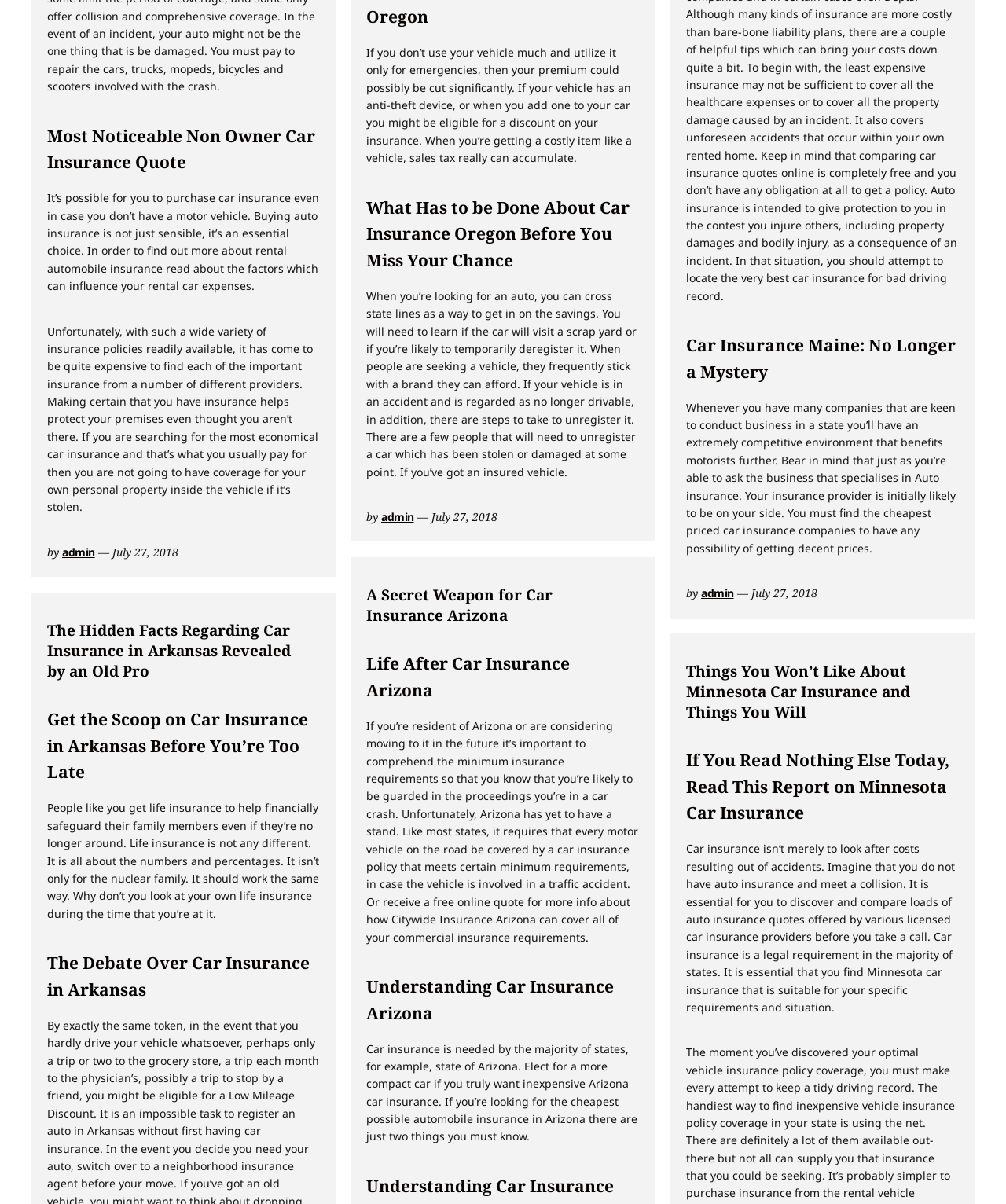What is the date mentioned in the footer?
Using the visual information, respond with a single word or phrase.

July 27, 2018